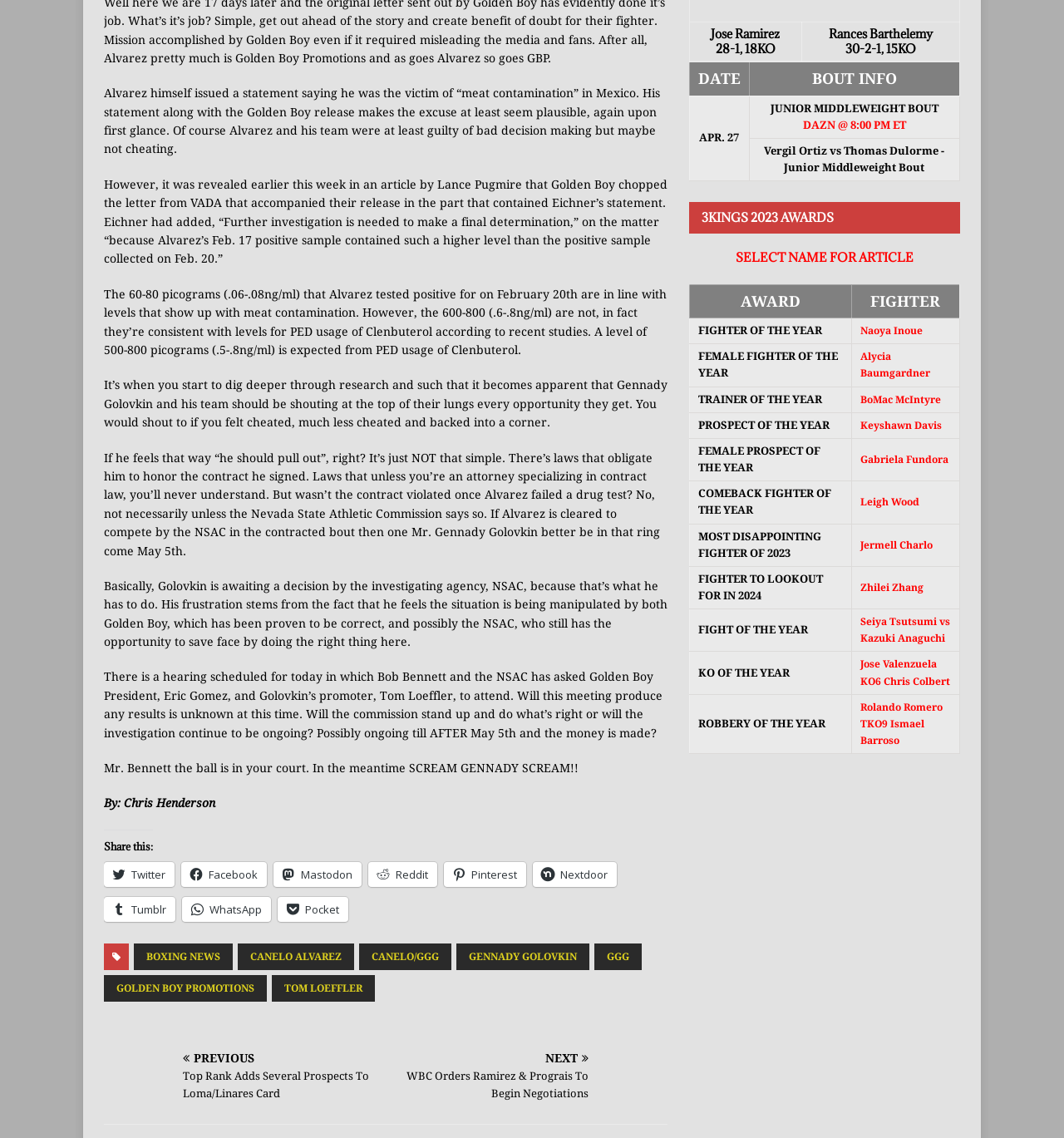Predict the bounding box for the UI component with the following description: "WhatsApp".

[0.171, 0.788, 0.255, 0.81]